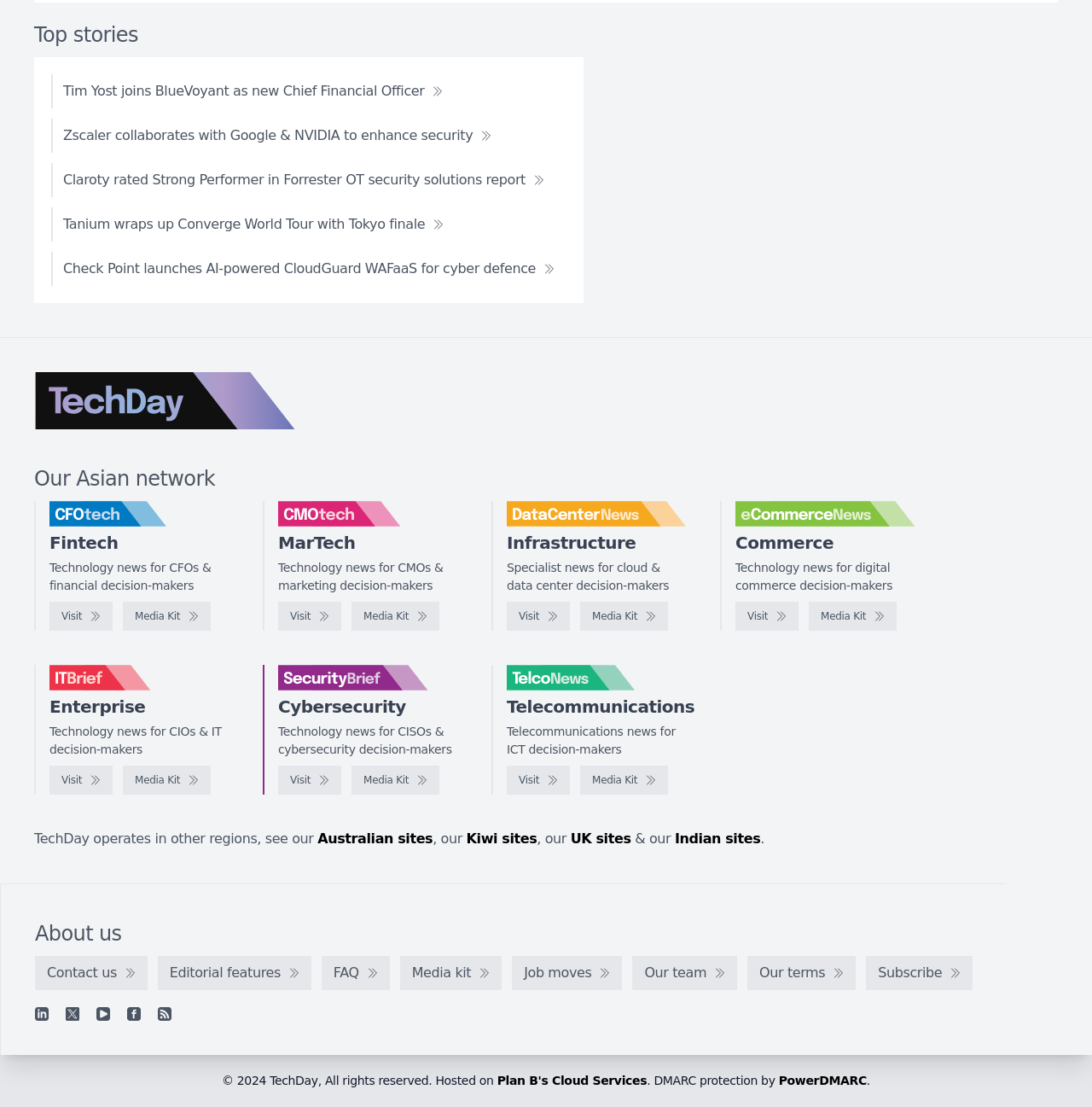Please identify the bounding box coordinates of the element on the webpage that should be clicked to follow this instruction: "Check out the news about Zscaler collaborating with Google and NVIDIA to enhance security". The bounding box coordinates should be given as four float numbers between 0 and 1, formatted as [left, top, right, bottom].

[0.047, 0.107, 0.461, 0.138]